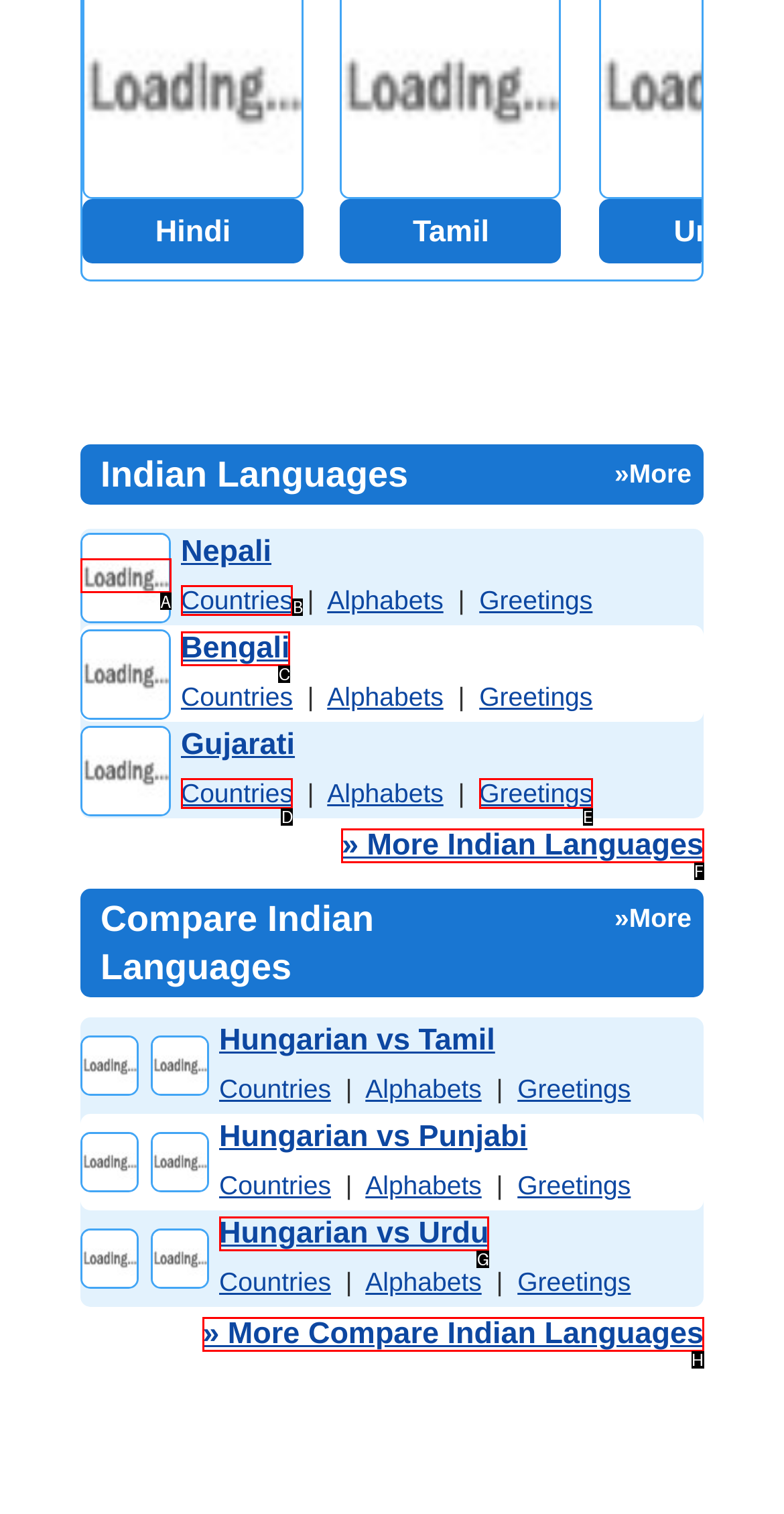Find the option that aligns with: alt="Not Strictly Spiritual logo"
Provide the letter of the corresponding option.

None